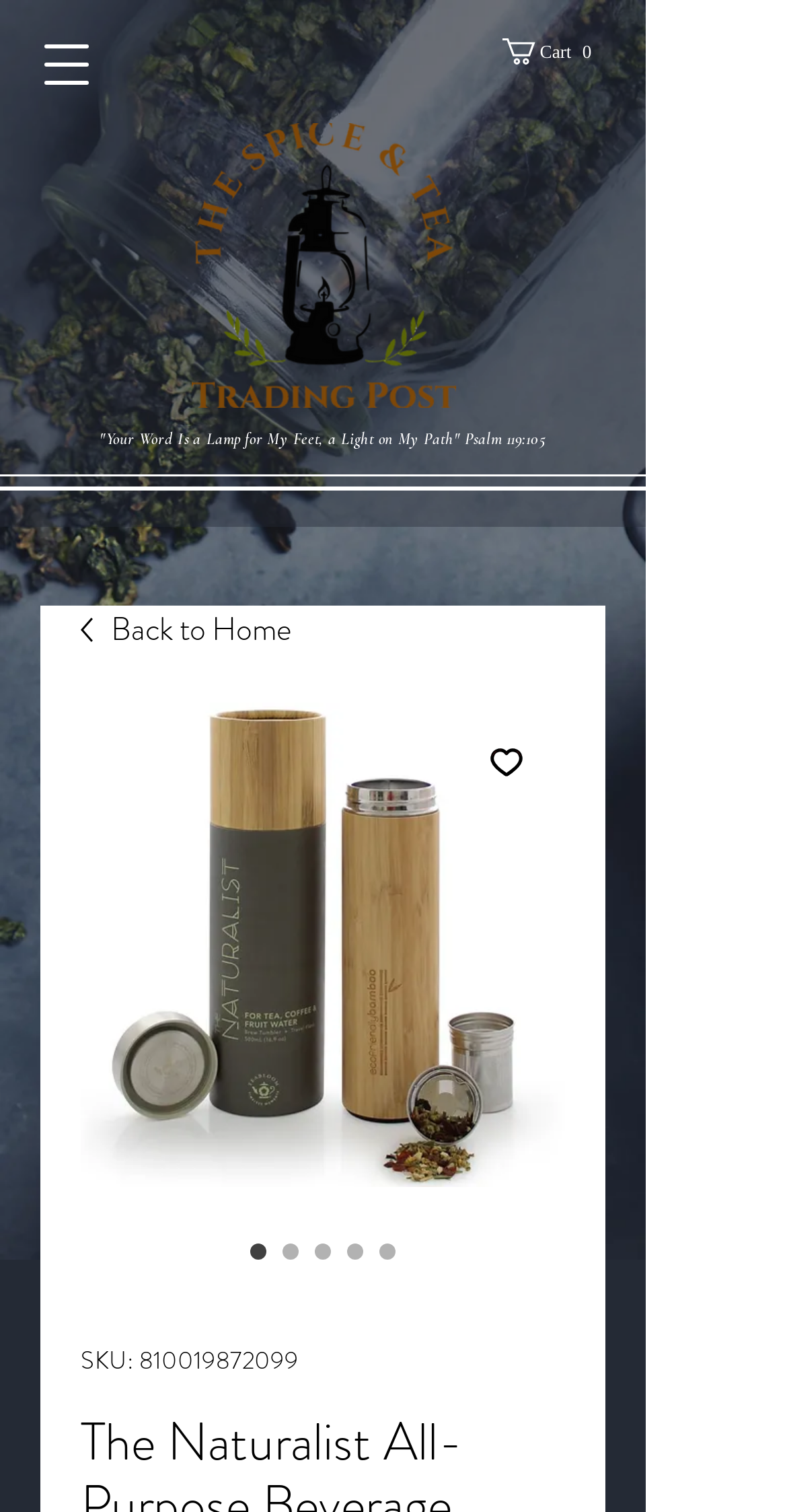Carefully examine the image and provide an in-depth answer to the question: How many radio buttons are there?

I counted the number of radio buttons by looking at the elements with the type 'radio' and found 5 of them, all with the same description 'The Naturalist All-Purpose Beverage Bamboo Thermos'.